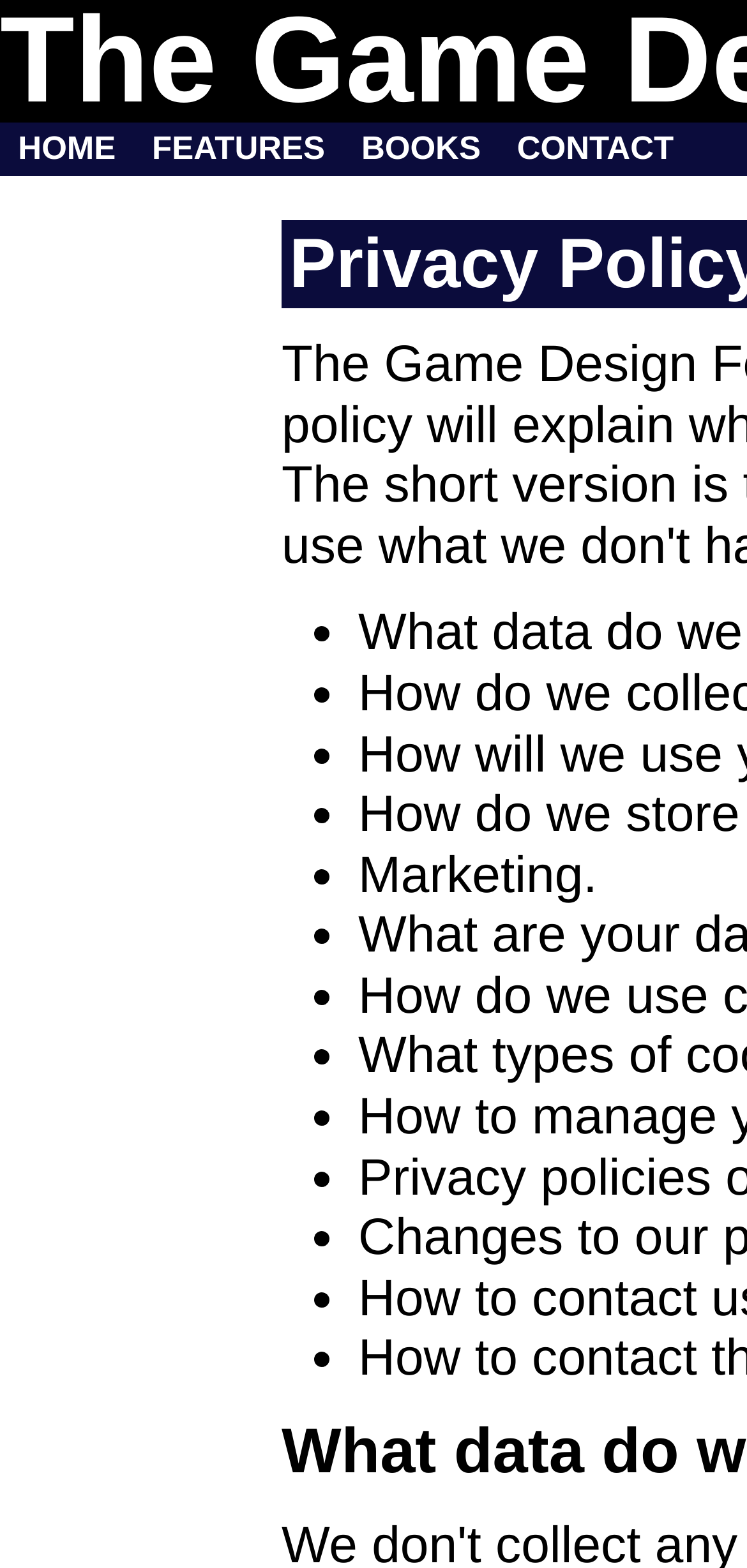Please answer the following question as detailed as possible based on the image: 
What is the position of the 'CONTACT' link?

I looked at the bounding box coordinates of the 'CONTACT' link and found that its x2 value is the largest among all the navigation links, so it is positioned at the rightmost side.